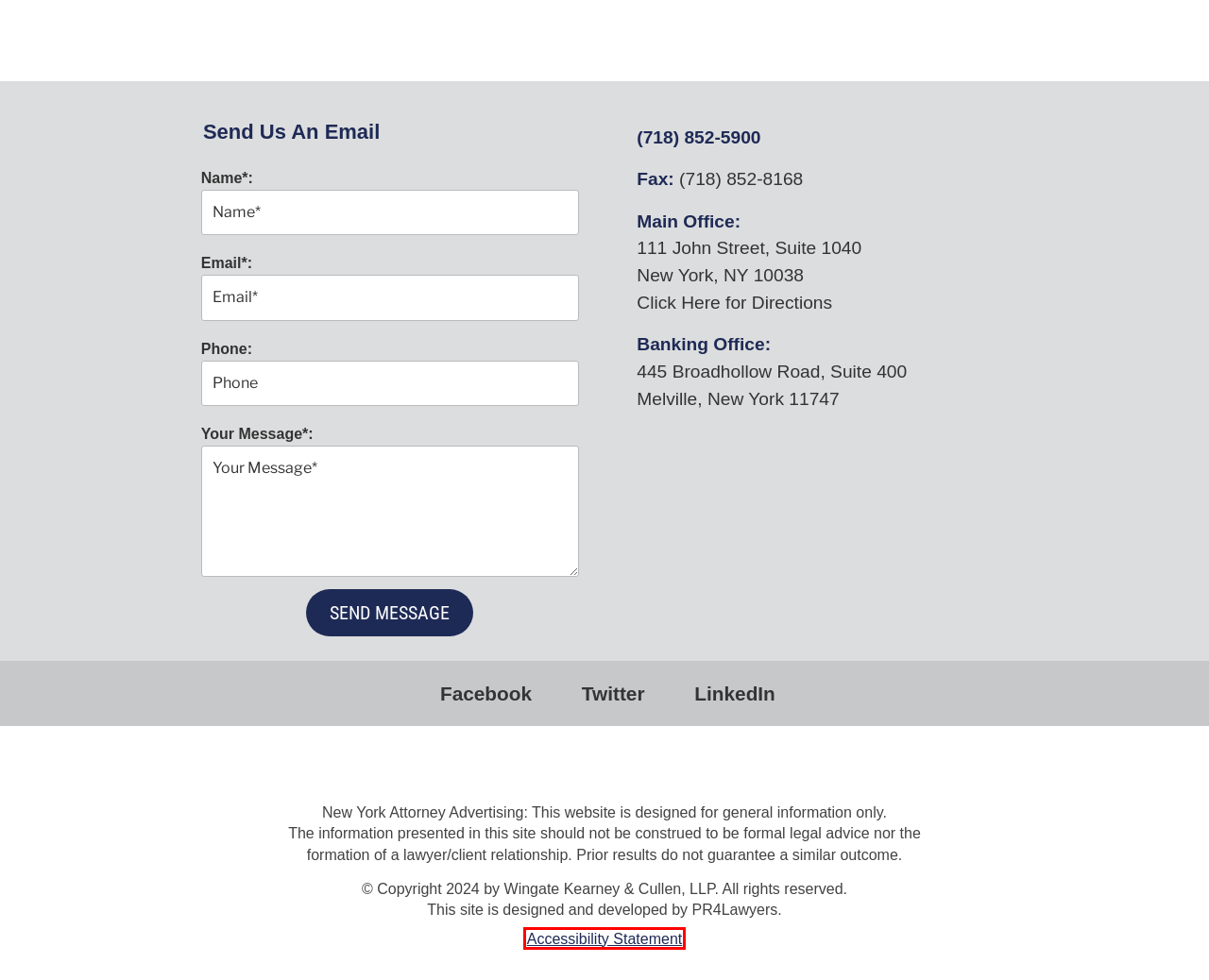Inspect the screenshot of a webpage with a red rectangle bounding box. Identify the webpage description that best corresponds to the new webpage after clicking the element inside the bounding box. Here are the candidates:
A. Peter N. Zogas | Banking Lawyer Brooklyn | Financial Transaction
B. What is a Limited Liability Company (LLC)? | Wingate Kearney & Cullen
C. Contact Us | Wingate, Kearney & Cullen | 718-852-5900
D. Corporate Personhood, Explained - Wingate Kearney & Cullen, LLP
E. Brooklyn Education Law Attorneys | Church Law | Non-Profit Law
F. Richard J. Cea | Brooklyn Church Law Attorney | New York
G. Brooklyn Estate Planning Attorneys | Wills & Trusts Lawyer | New York
H. Accessibility Statement - Wingate Kearney & Cullen, LLP

H